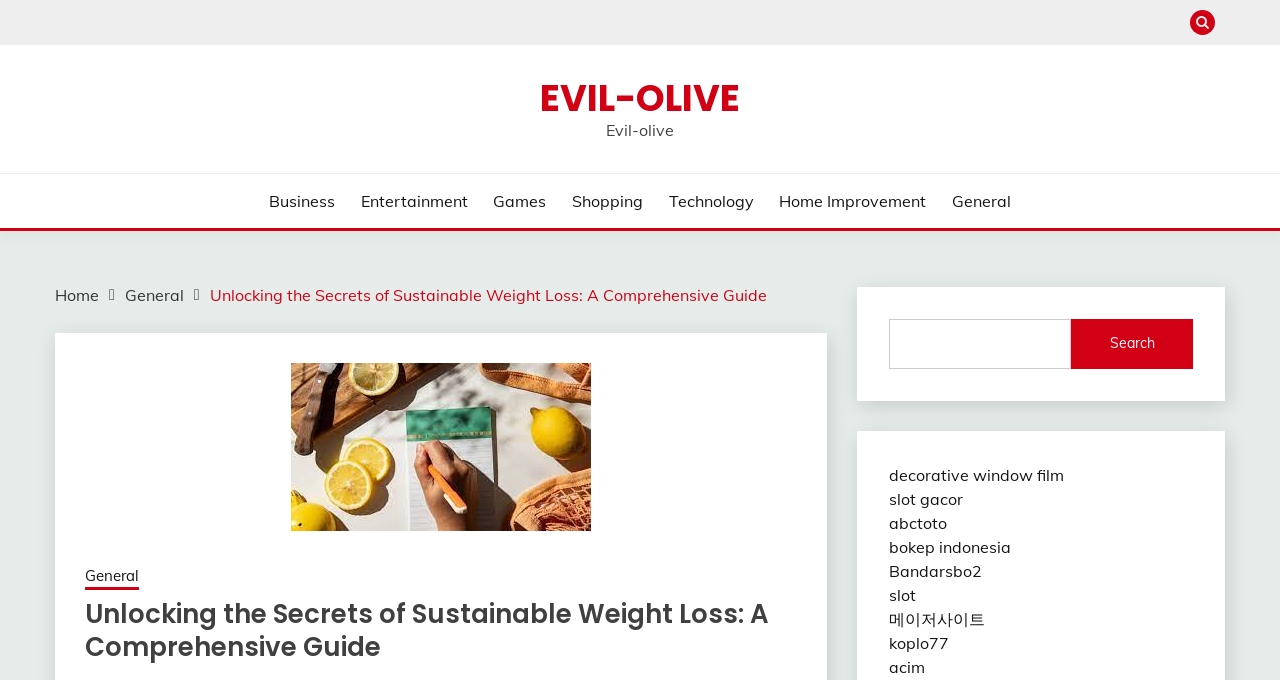What type of element is located at the top-right corner of the webpage?
Refer to the image and answer the question using a single word or phrase.

Button